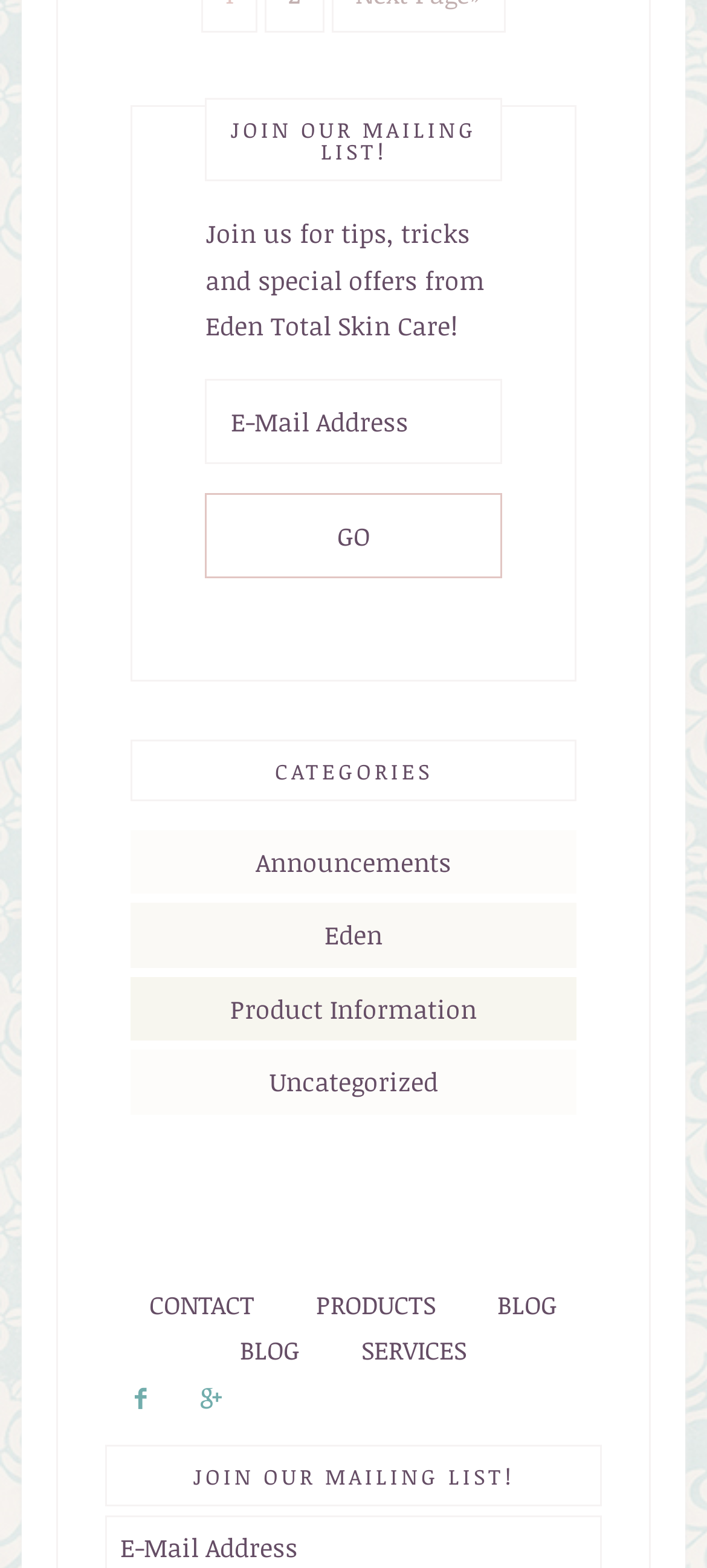What are the main sections of the website?
Please provide a detailed and comprehensive answer to the question.

The main sections of the website are listed at the bottom of the page and include links to 'CONTACT', 'PRODUCTS', 'BLOG', and 'SERVICES', which are likely to be the main categories of the website.